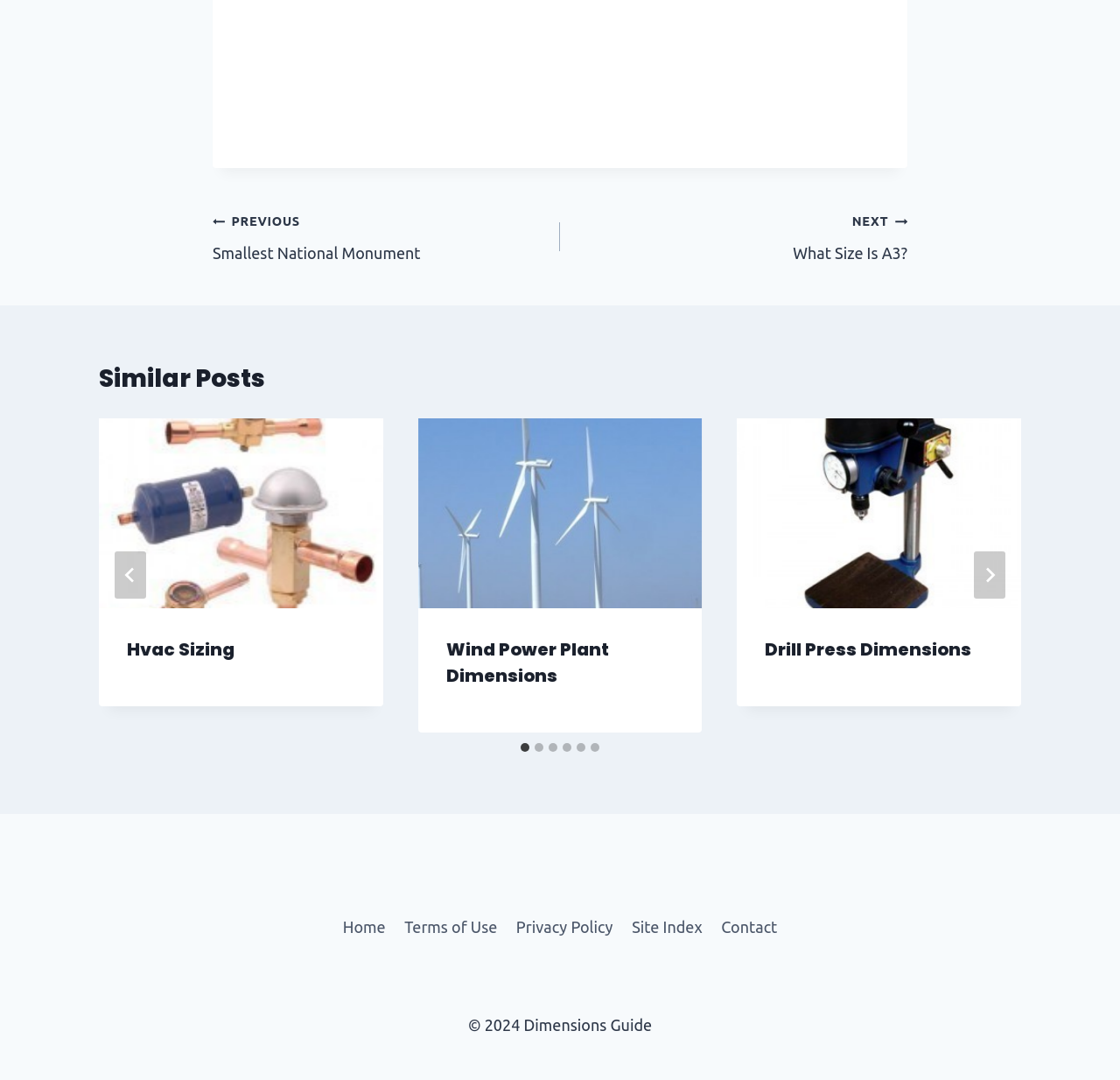What type of content is displayed in the 'Similar Posts' section?
Using the visual information, respond with a single word or phrase.

Articles